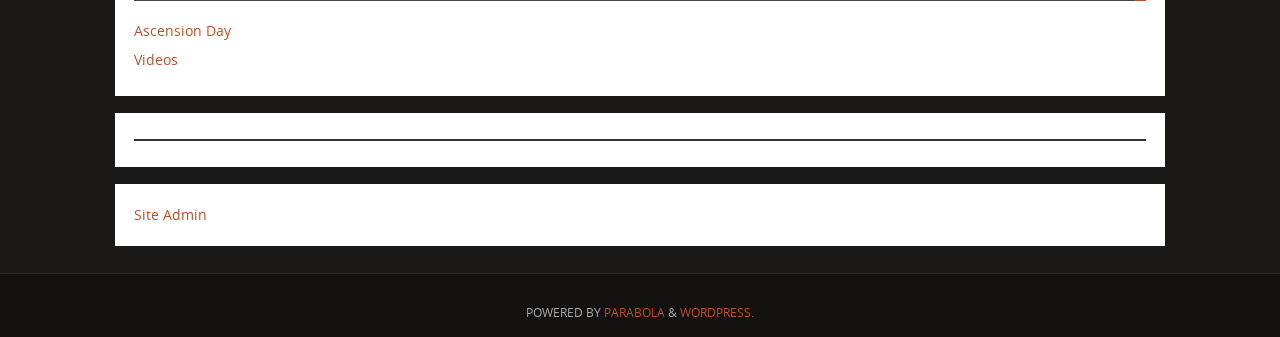Locate the bounding box of the UI element described by: "Parabola" in the given webpage screenshot.

[0.472, 0.902, 0.52, 0.953]